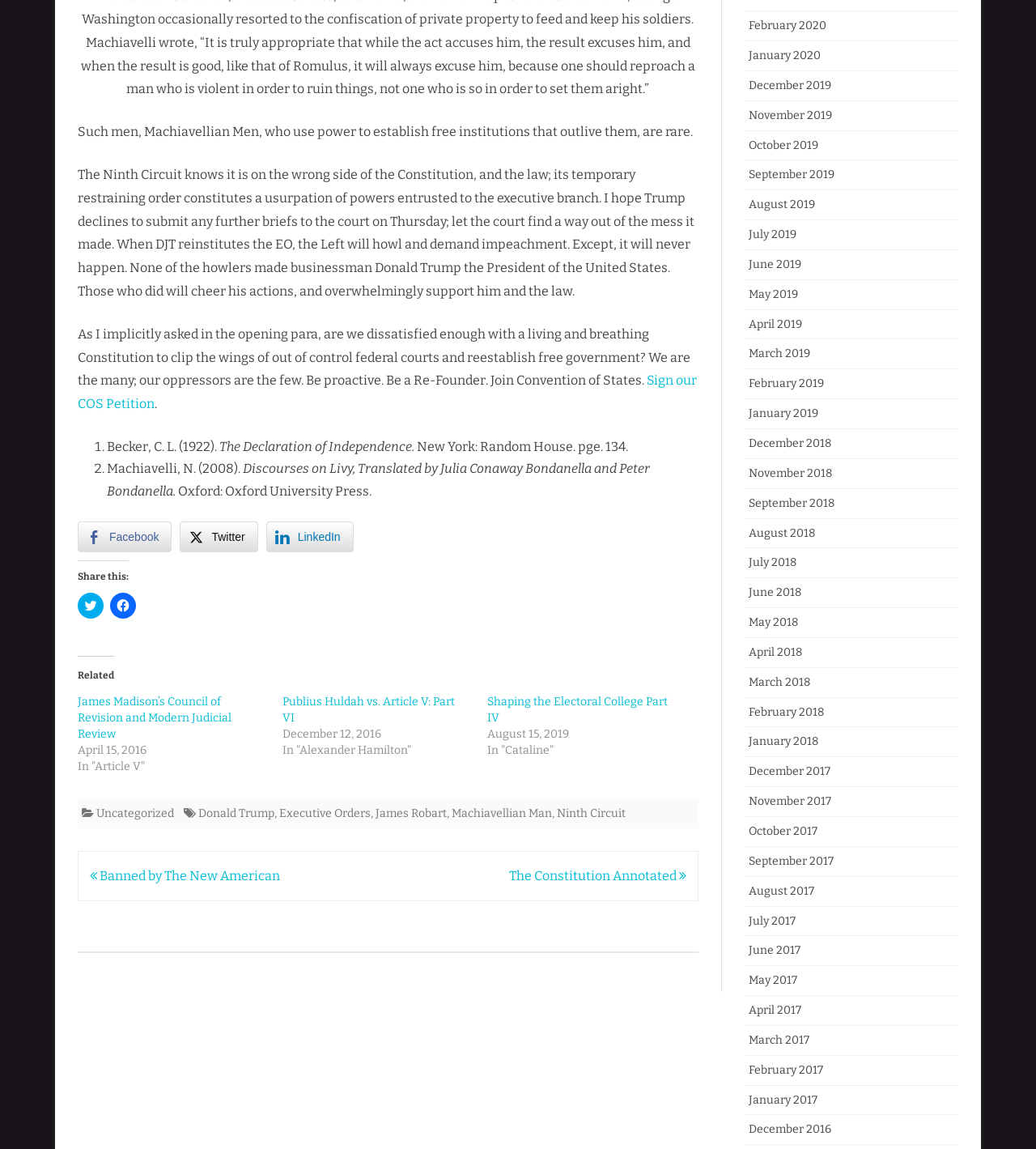Using the information from the screenshot, answer the following question thoroughly:
What is the topic of the article?

The topic of the article can be inferred from the first sentence 'Such men, Machiavellian Men, who use power to establish free institutions that outlive them, are rare.' which mentions Machiavellian Men.